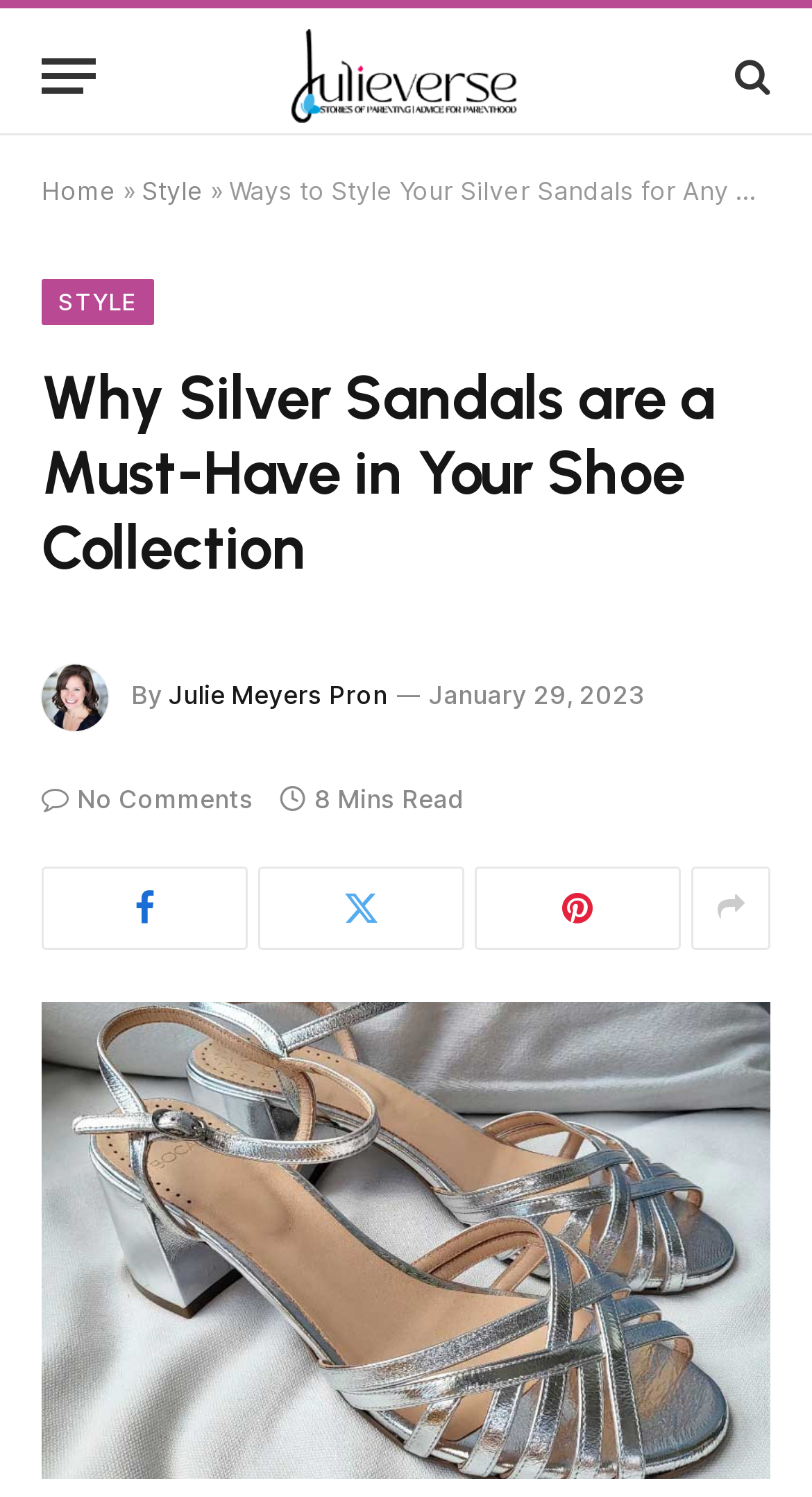How many minutes does it take to read the article?
Provide a detailed and extensive answer to the question.

I found the answer by looking at the element with the text '8 Mins Read', which indicates the estimated time it takes to read the article.